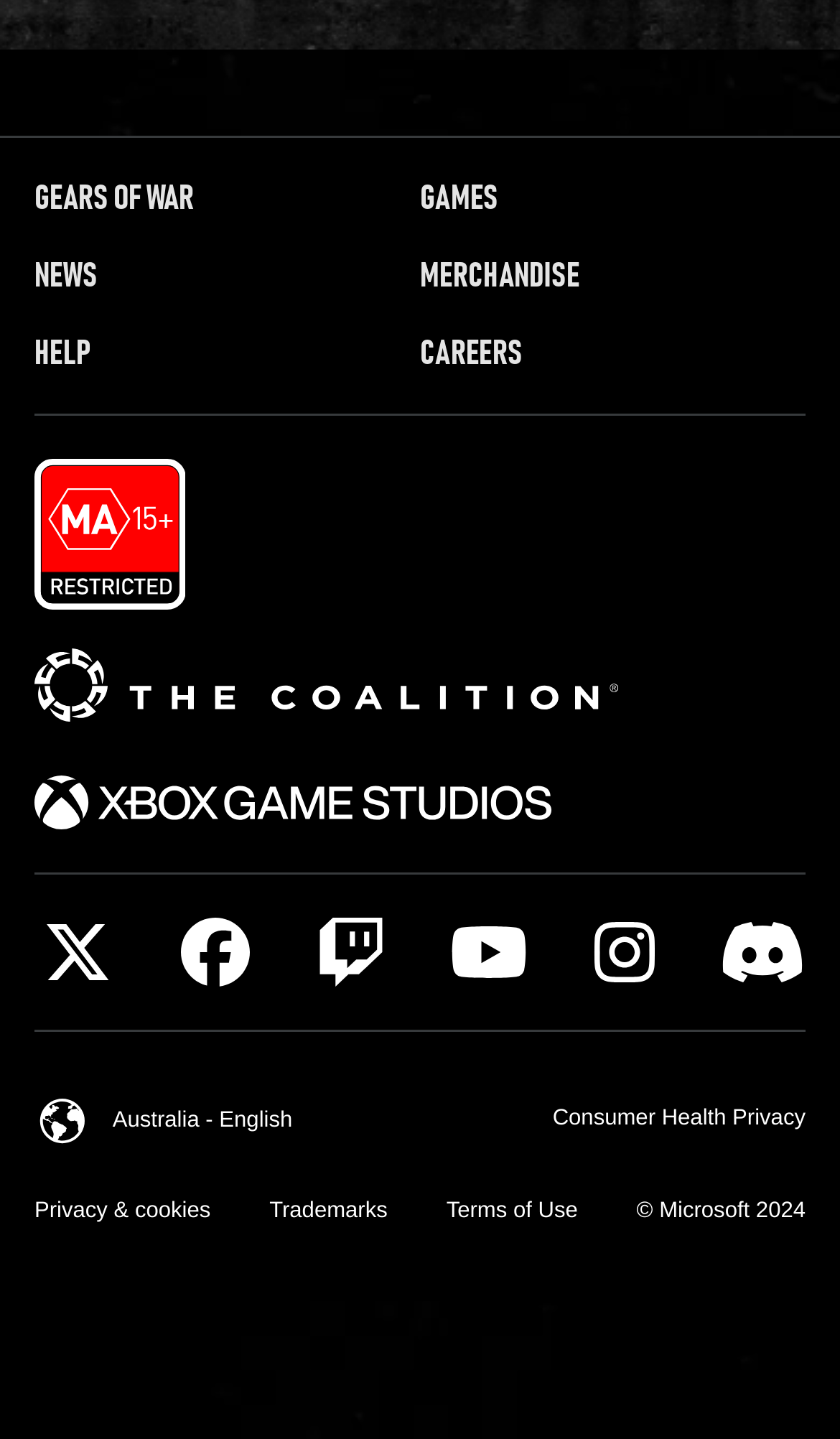Highlight the bounding box coordinates of the element that should be clicked to carry out the following instruction: "View news". The coordinates must be given as four float numbers ranging from 0 to 1, i.e., [left, top, right, bottom].

[0.041, 0.179, 0.397, 0.203]